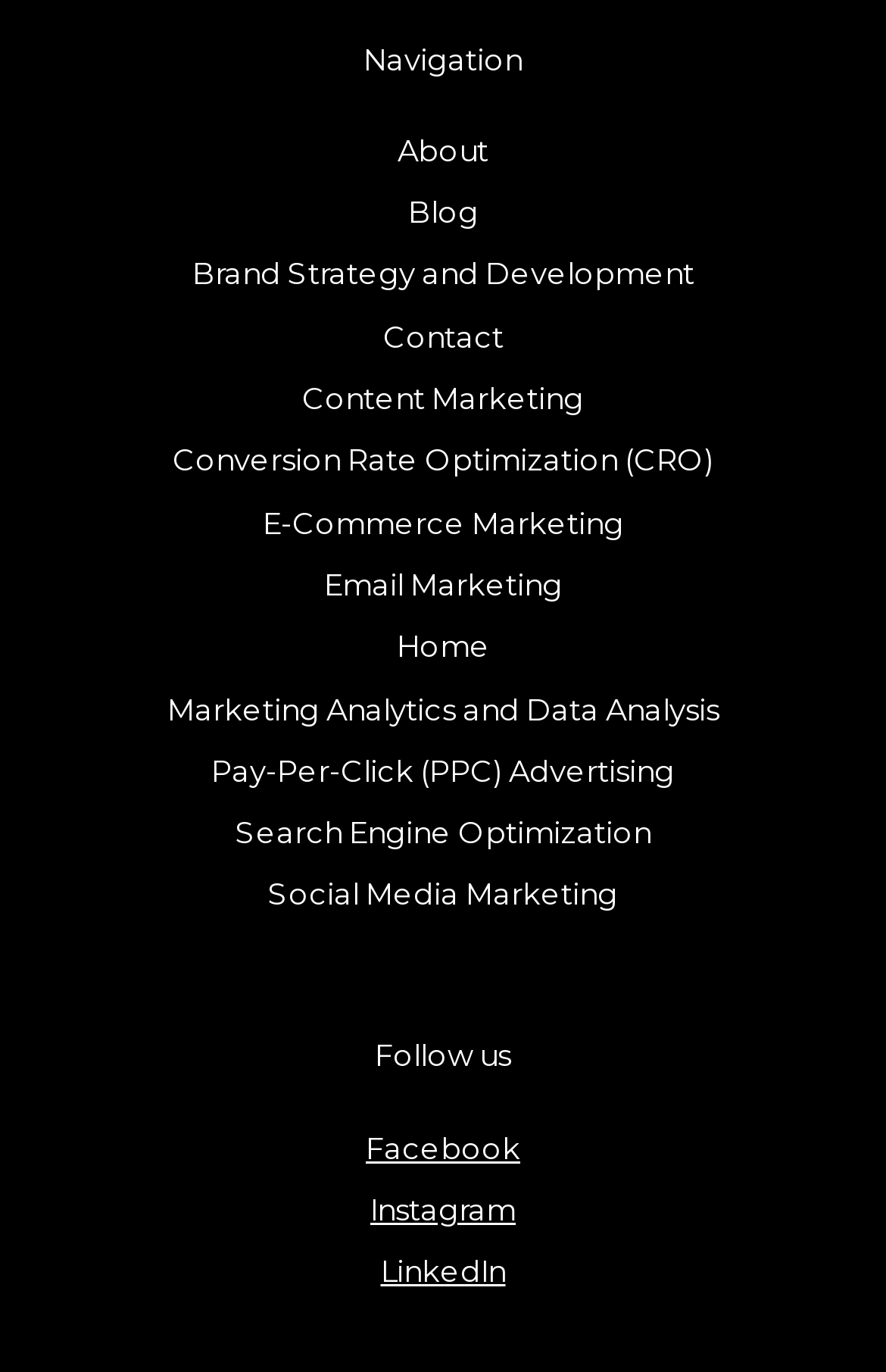How many navigation items are present?
Please answer the question with as much detail as possible using the screenshot.

I counted the number of link elements within the navigation section and found 11 links, hence the answer is 11.